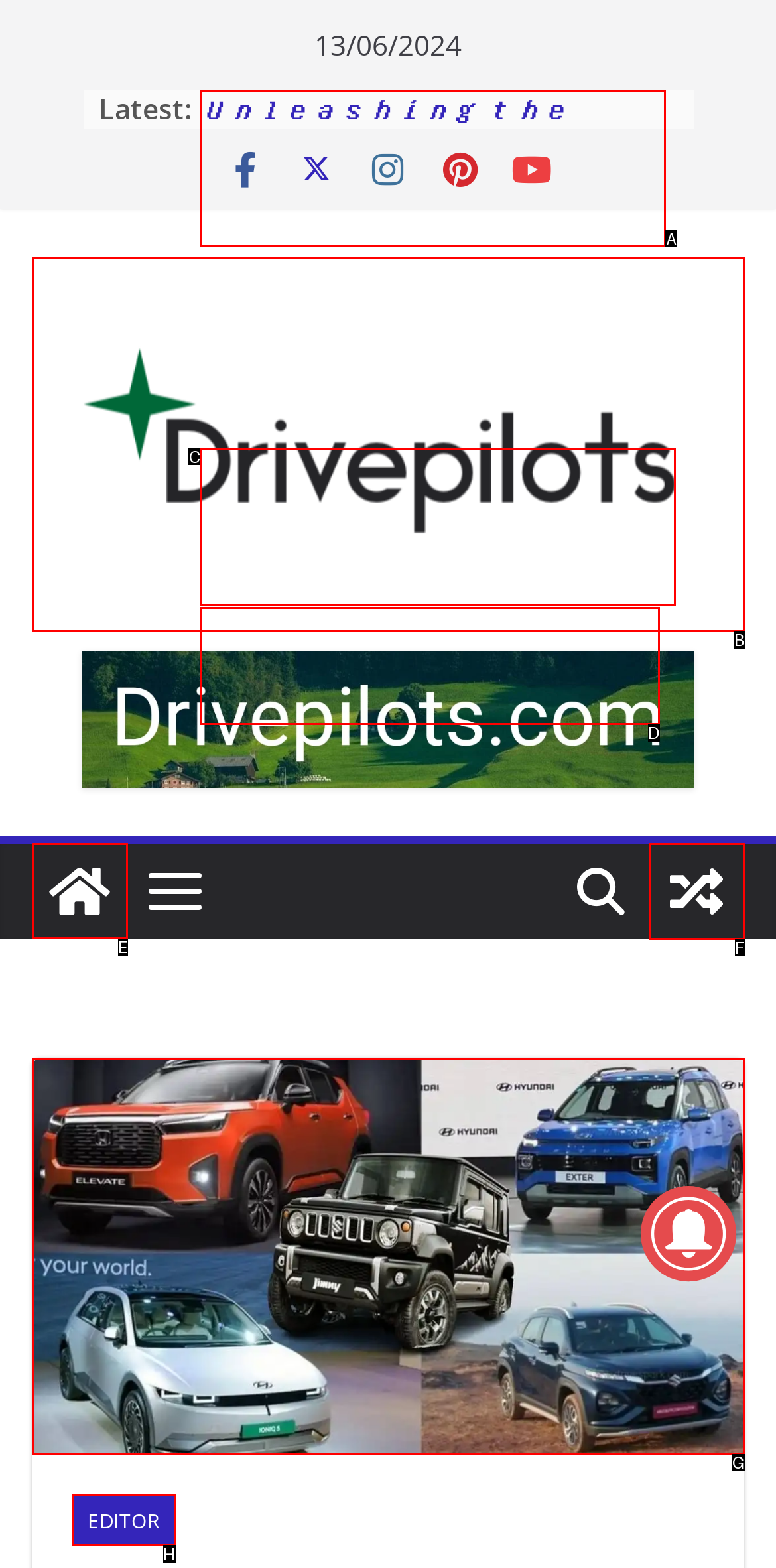Select the HTML element that needs to be clicked to carry out the task: View a random post
Provide the letter of the correct option.

F